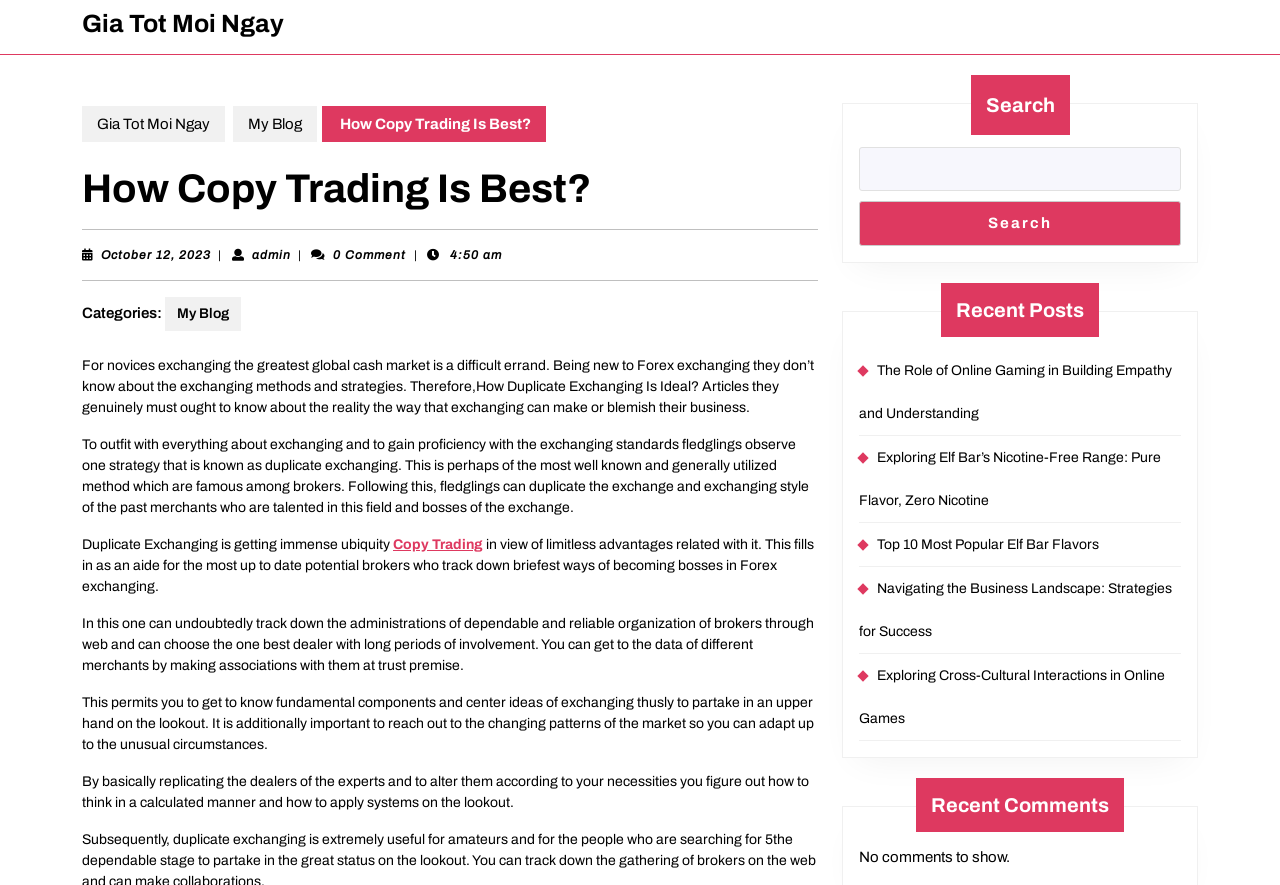Provide the bounding box coordinates of the area you need to click to execute the following instruction: "View the article posted on 'October 12, 2023'".

[0.079, 0.28, 0.165, 0.296]